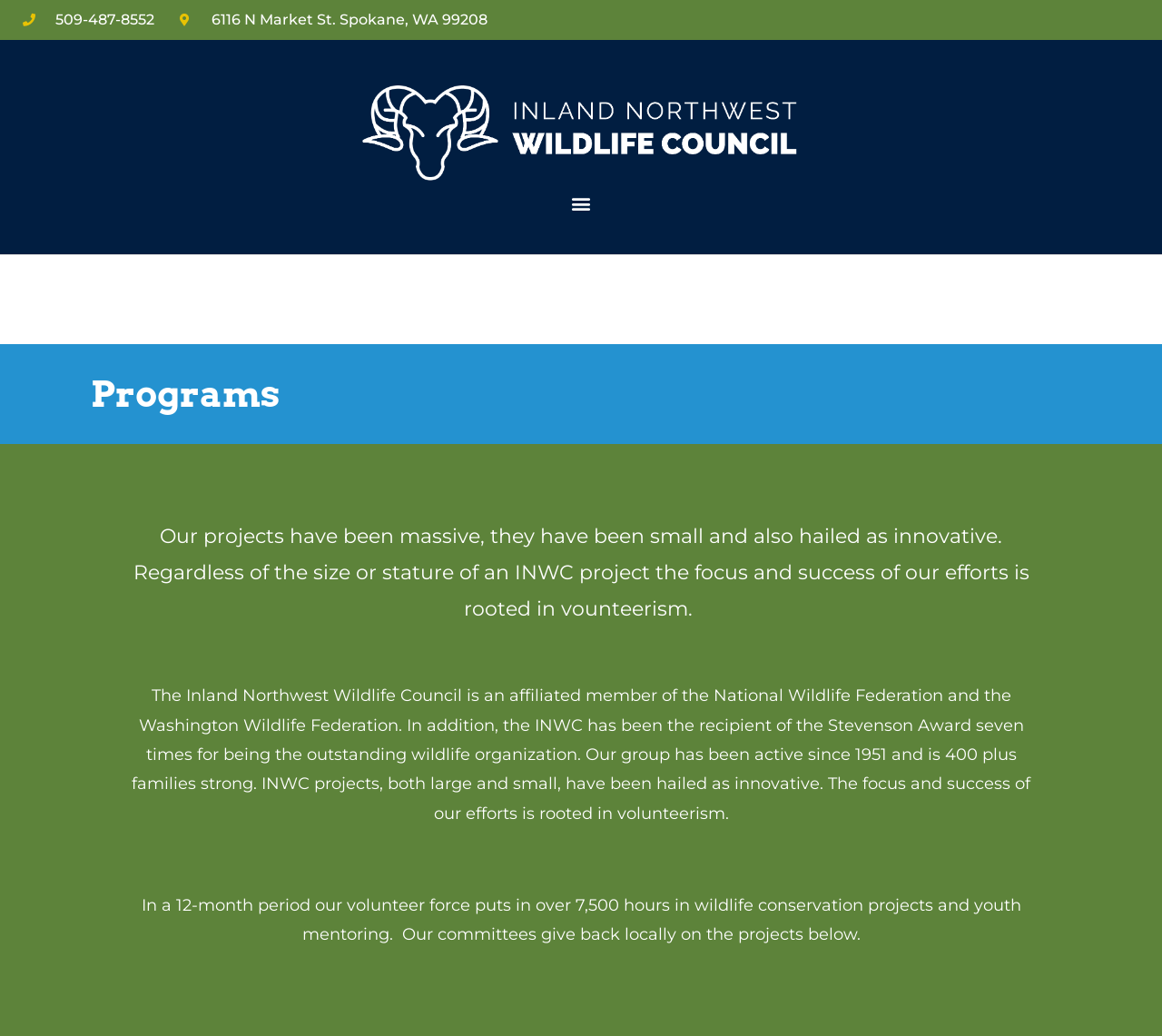Given the webpage screenshot and the description, determine the bounding box coordinates (top-left x, top-left y, bottom-right x, bottom-right y) that define the location of the UI element matching this description: Menu

[0.487, 0.182, 0.513, 0.211]